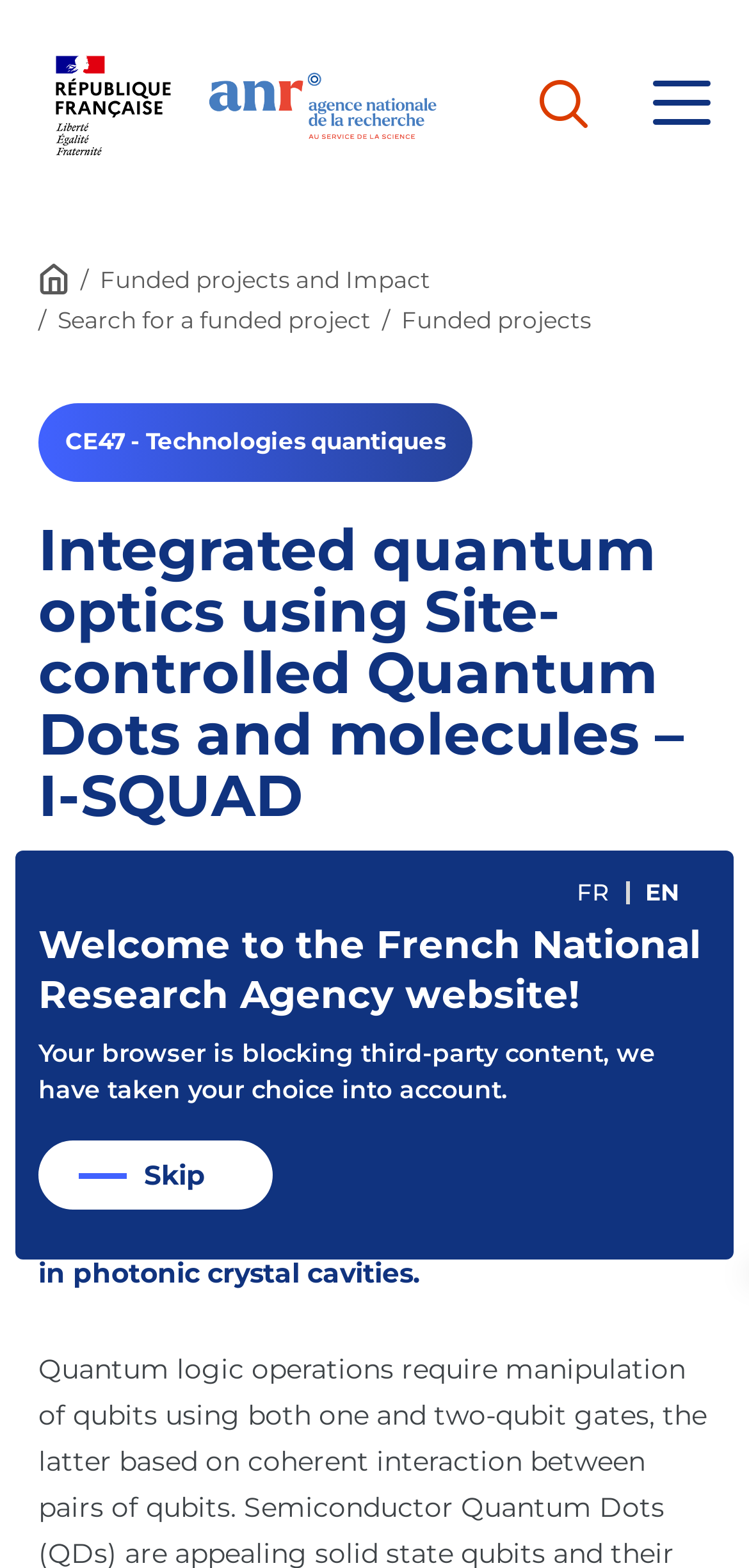What is the language of the webpage?
Using the information from the image, answer the question thoroughly.

I noticed that there are two links 'FR' and 'EN' located at the bottom of the webpage, with bounding box coordinates [0.77, 0.56, 0.813, 0.578] and [0.862, 0.56, 0.908, 0.578] respectively. This implies that the webpage is available in both French and English languages.